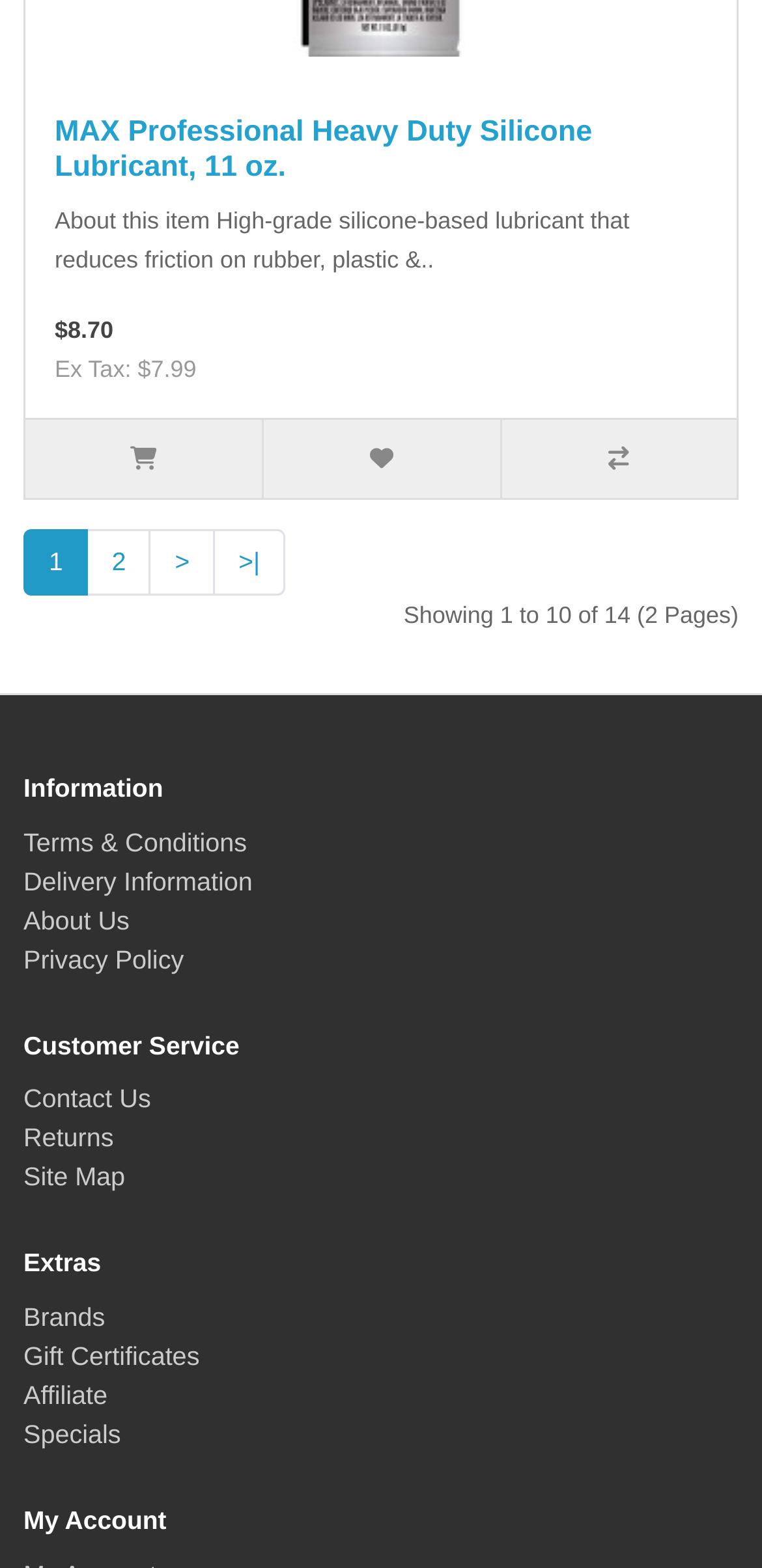Determine the bounding box coordinates of the clickable area required to perform the following instruction: "Log in as a broker". The coordinates should be represented as four float numbers between 0 and 1: [left, top, right, bottom].

None